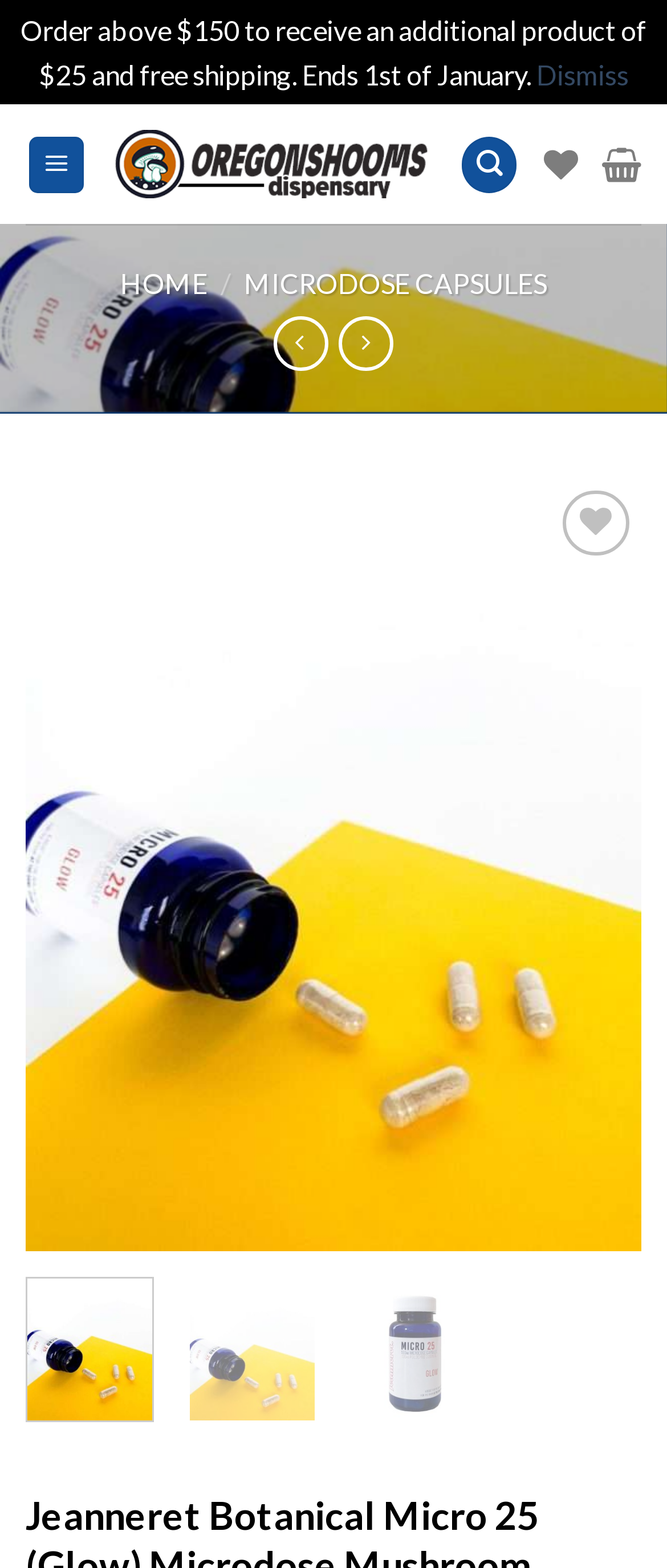Provide the bounding box coordinates for the area that should be clicked to complete the instruction: "Click on the 'Menu' button".

[0.042, 0.087, 0.126, 0.123]